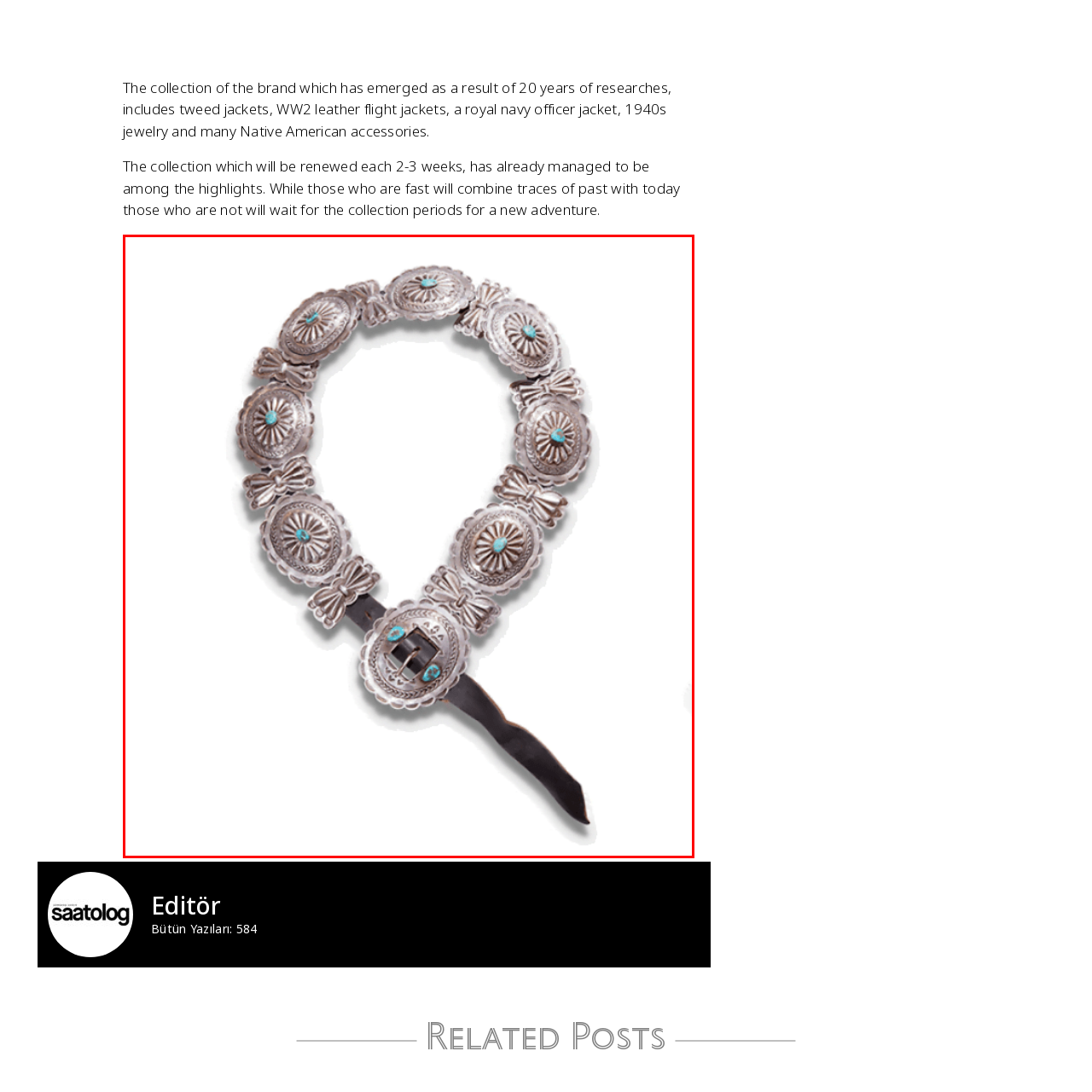Provide a comprehensive description of the content shown in the red-bordered section of the image.

This exquisite piece of jewelry showcases a beautifully crafted Native American accessory, reflecting a rich cultural heritage and artistry. The belt features intricately designed silver links adorned with turquoise accents, creating a harmonious blend of textures and colors. Each silver oval is meticulously detailed, displaying traditional motifs that speak to the craftsmanship and history behind Native American adornments. This piece is part of a curated collection that draws inspiration from various historical influences, emphasizing both timeless elegance and contemporary relevance. Ideal for those who appreciate unique and meaningful pieces, this accessory beautifully combines elements of the past with modern style.